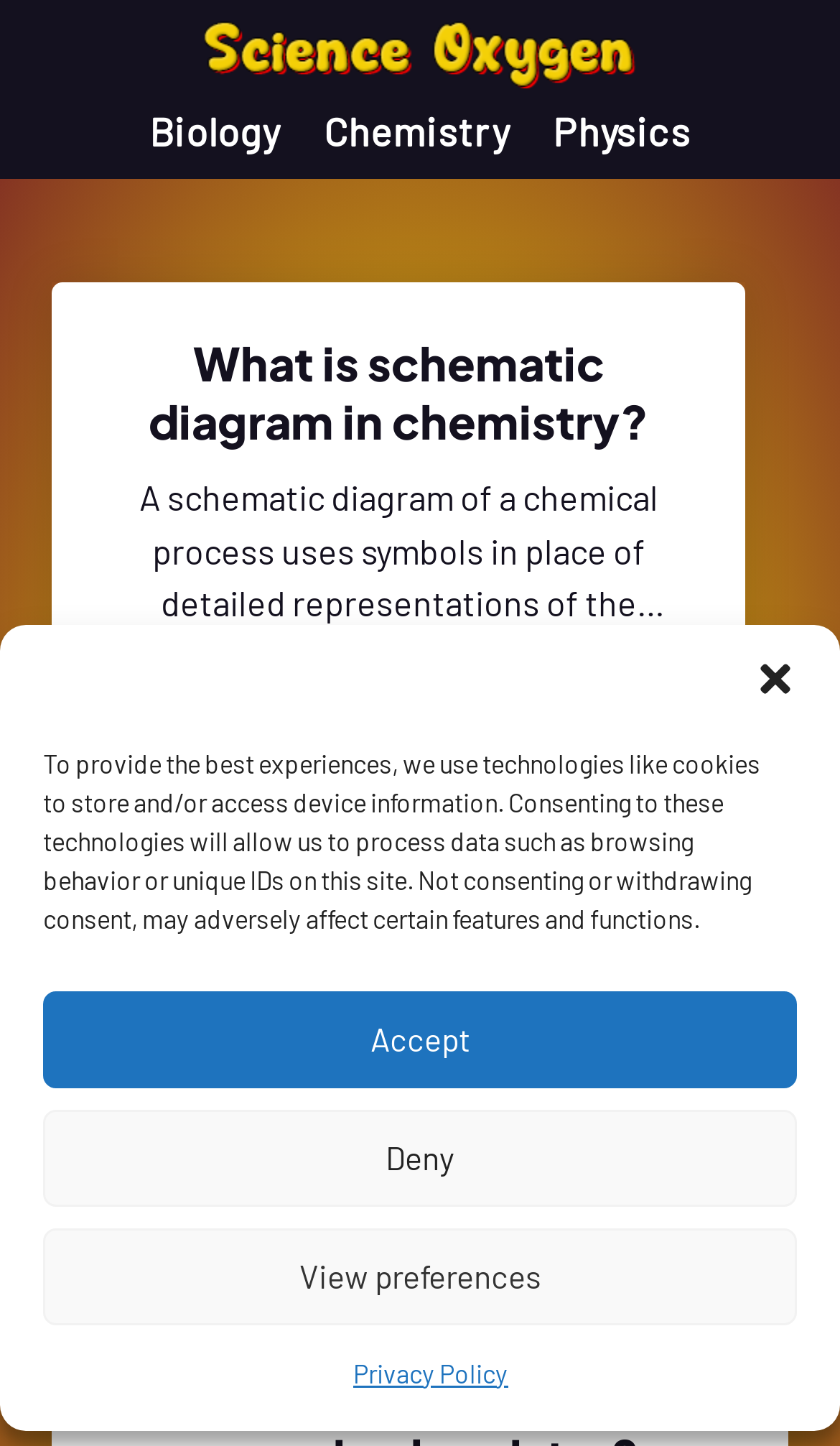Give a short answer to this question using one word or a phrase:
How many links are in the header menu?

3